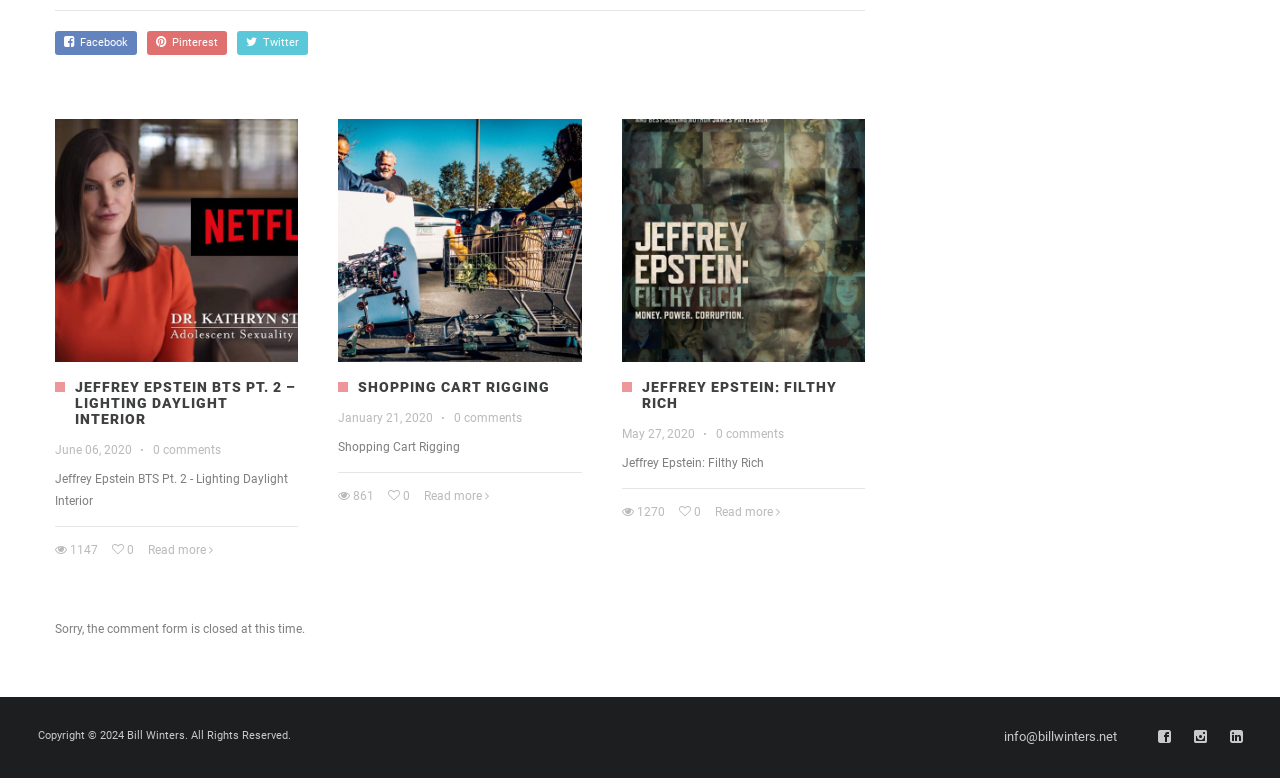Please determine the bounding box coordinates of the element to click on in order to accomplish the following task: "Click Facebook icon". Ensure the coordinates are four float numbers ranging from 0 to 1, i.e., [left, top, right, bottom].

[0.043, 0.039, 0.107, 0.07]